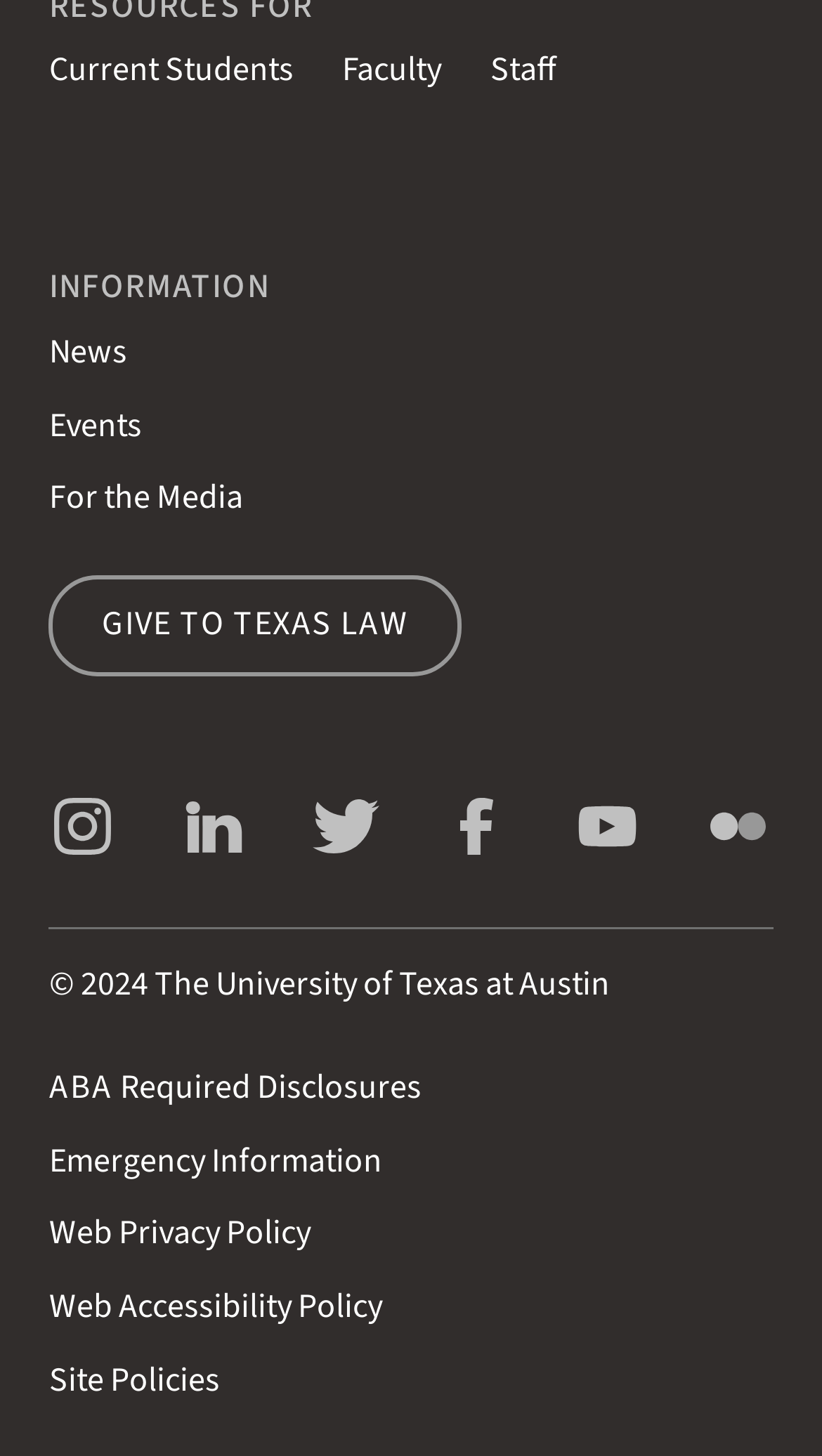Find the bounding box coordinates for the area that should be clicked to accomplish the instruction: "Visit the useful links page".

None